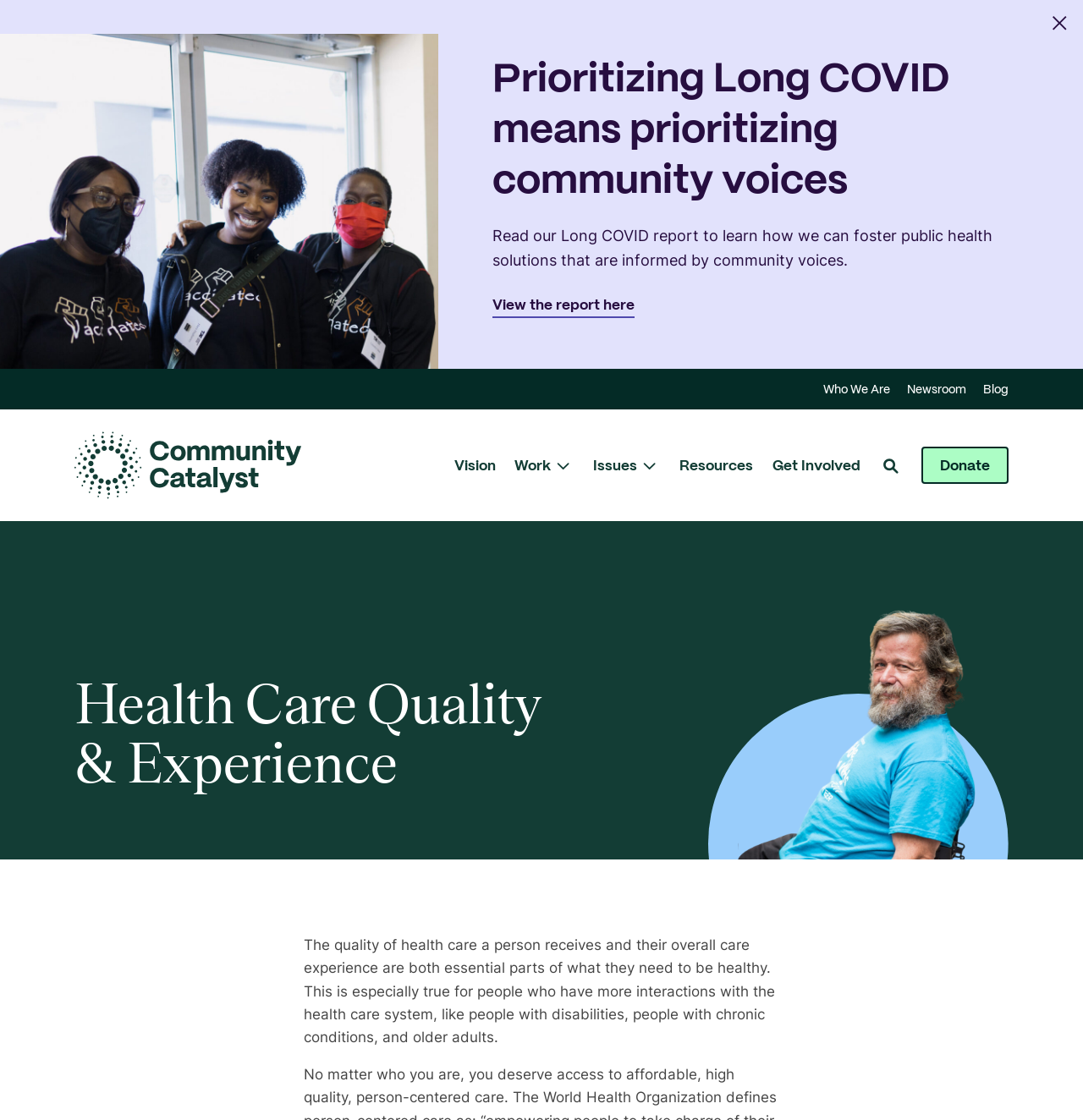Locate the coordinates of the bounding box for the clickable region that fulfills this instruction: "Go to Vision".

[0.42, 0.409, 0.458, 0.422]